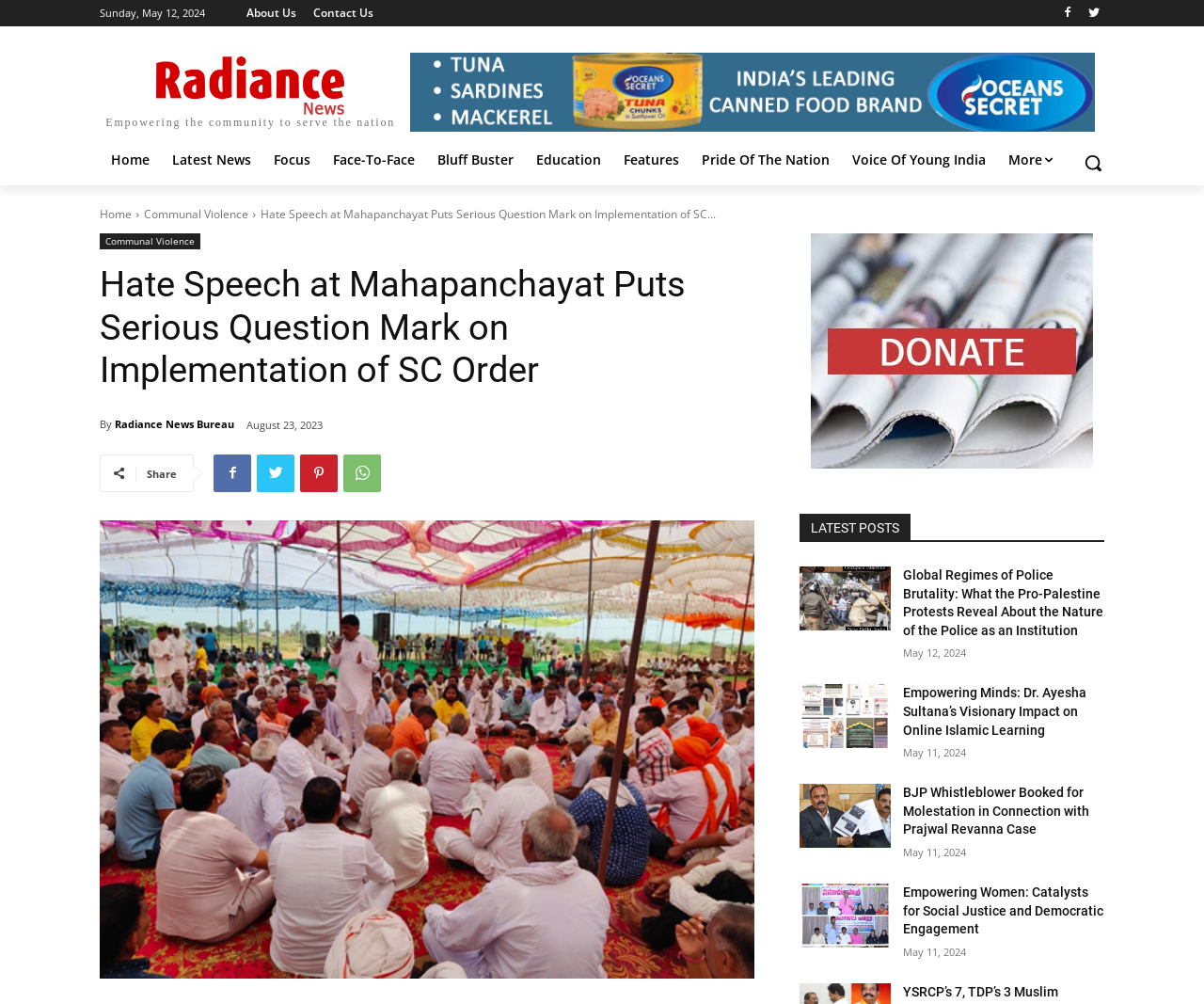Please identify the bounding box coordinates of the element I should click to complete this instruction: 'Search for something'. The coordinates should be given as four float numbers between 0 and 1, like this: [left, top, right, bottom].

[0.898, 0.14, 0.917, 0.185]